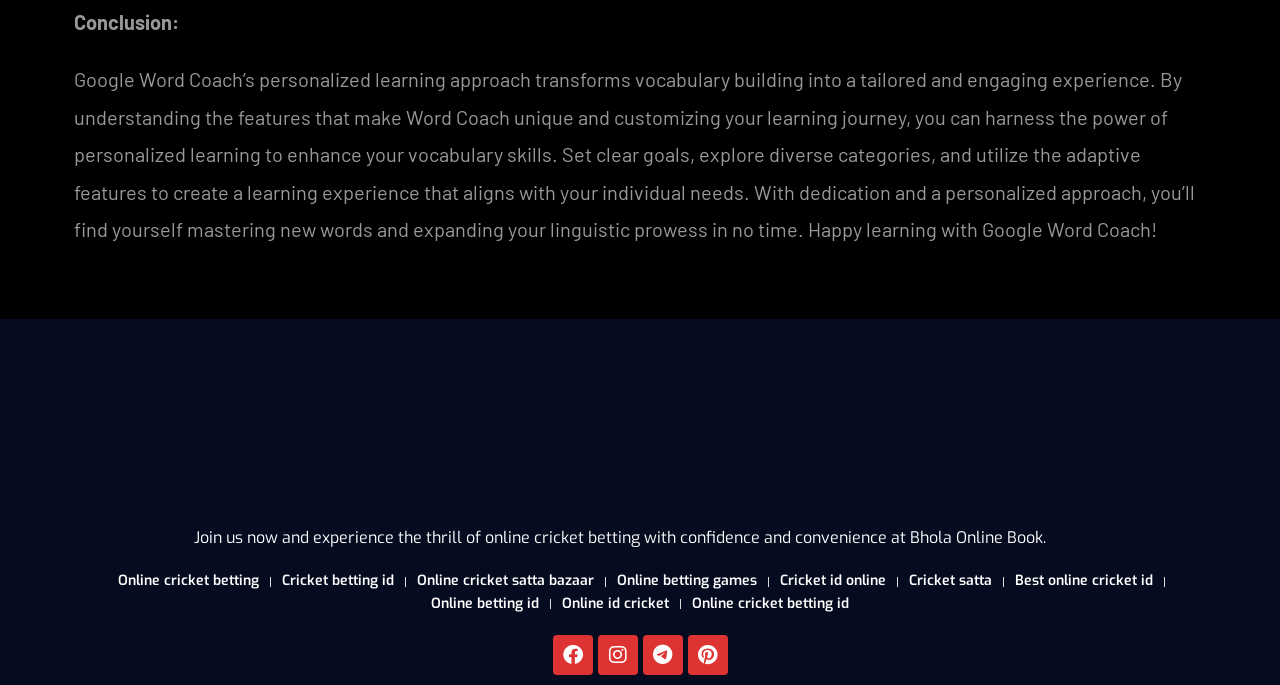Given the description "Pinterest", provide the bounding box coordinates of the corresponding UI element.

[0.537, 0.927, 0.568, 0.986]